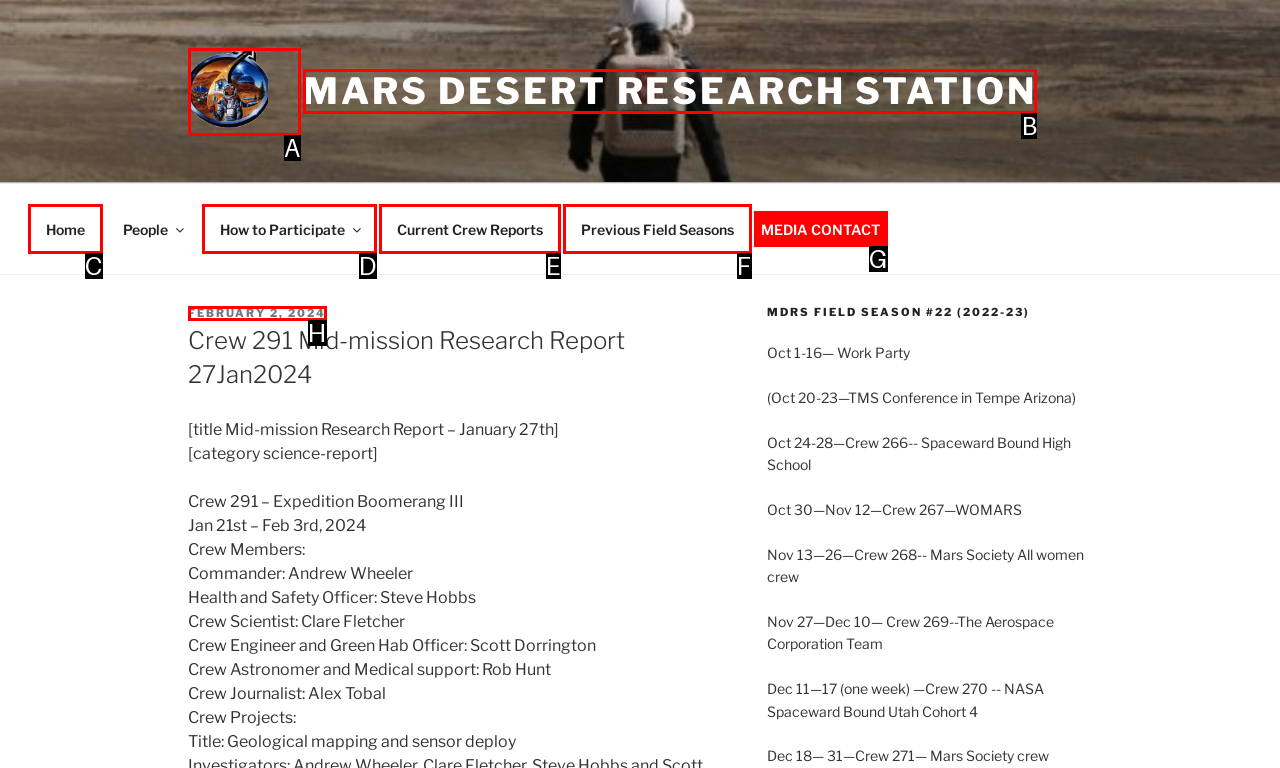Determine which HTML element corresponds to the description: parent_node: MARS DESERT RESEARCH STATION. Provide the letter of the correct option.

A